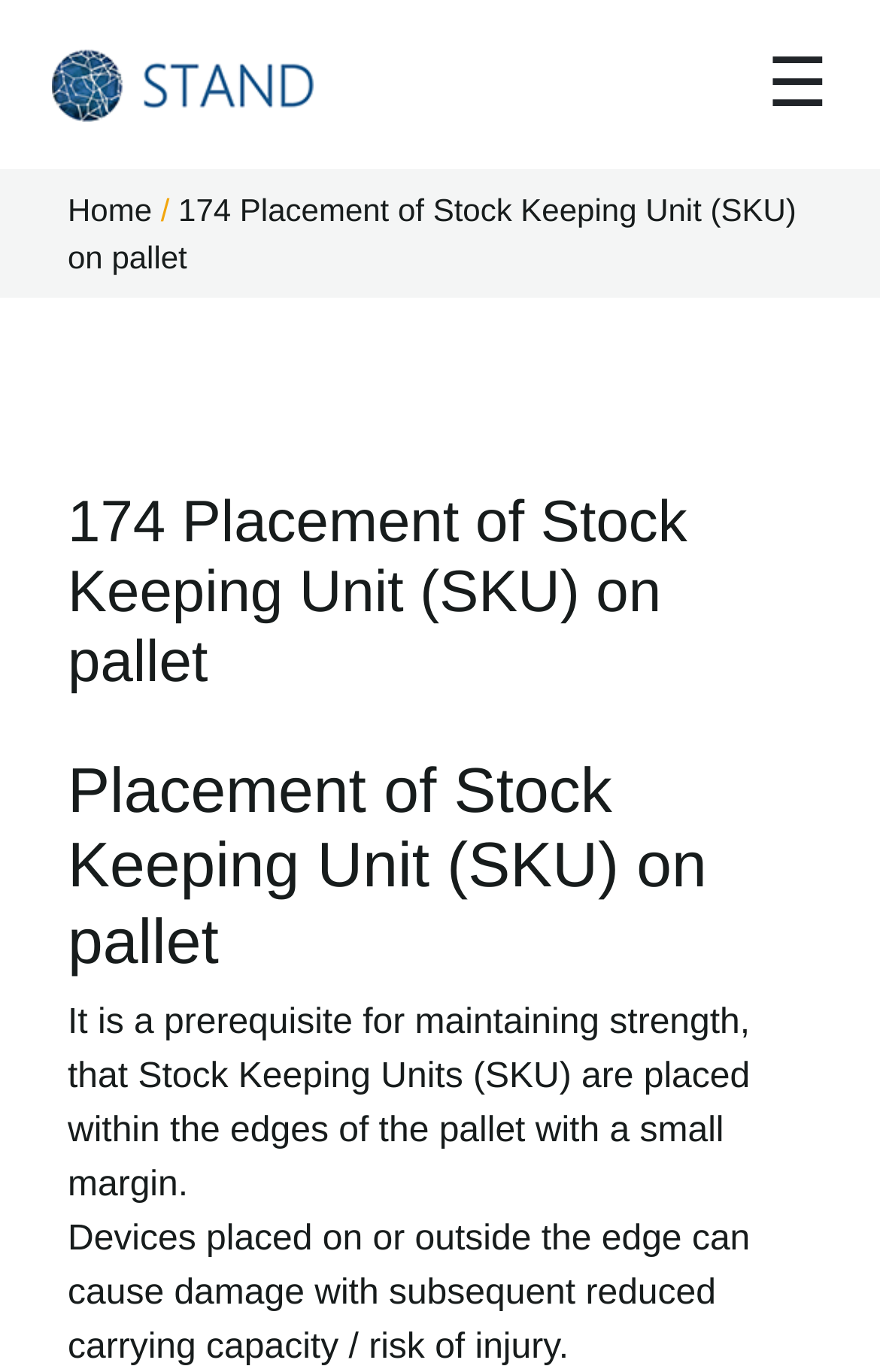Generate a thorough caption detailing the webpage content.

The webpage is about the placement of Stock Keeping Units (SKUs) on pallets, specifically highlighting the importance of keeping them within the edges of the pallet to maintain strength and prevent damage or injury. 

At the top left of the page, there is a main navigation section with a heading "Main Navigation" and a link to "Stand" accompanied by an image. To the right of the image, there is a static text element displaying "☰". 

Below the navigation section, there are three links: "Home", a separator "/" and a link to the main topic "174 Placement of Stock Keeping Unit (SKU) on pallet". 

The main content of the page is divided into sections, with a header that spans almost the entire width of the page. The first section has a heading that matches the title of the page, and the second section has a similar heading but without the number "174". 

Below the headings, there are two paragraphs of text that explain the importance of proper SKU placement on pallets. The first paragraph states that SKUs must be placed within the edges of the pallet with a small margin to maintain strength. The second paragraph warns that devices placed on or outside the edge can cause damage and reduce carrying capacity, posing a risk of injury.